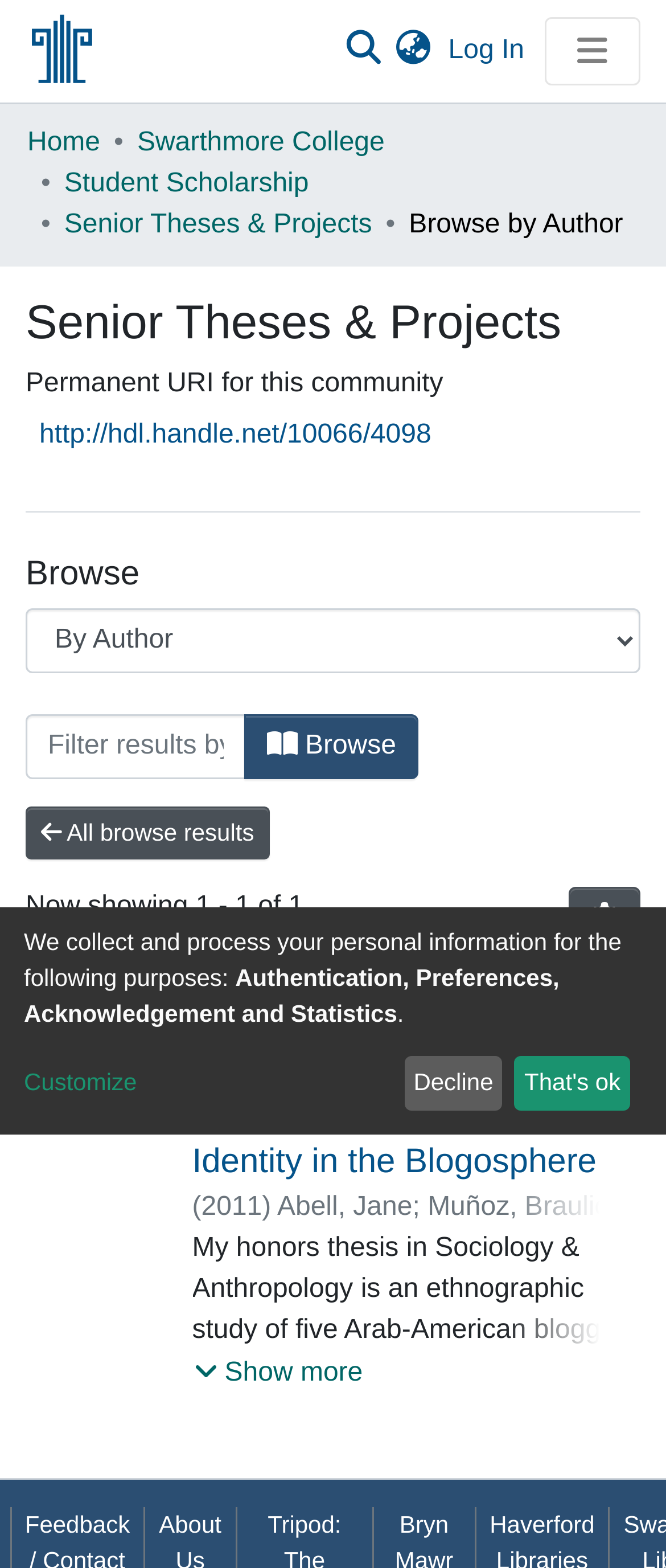Can you provide the bounding box coordinates for the element that should be clicked to implement the instruction: "Search for something"?

[0.514, 0.02, 0.578, 0.046]